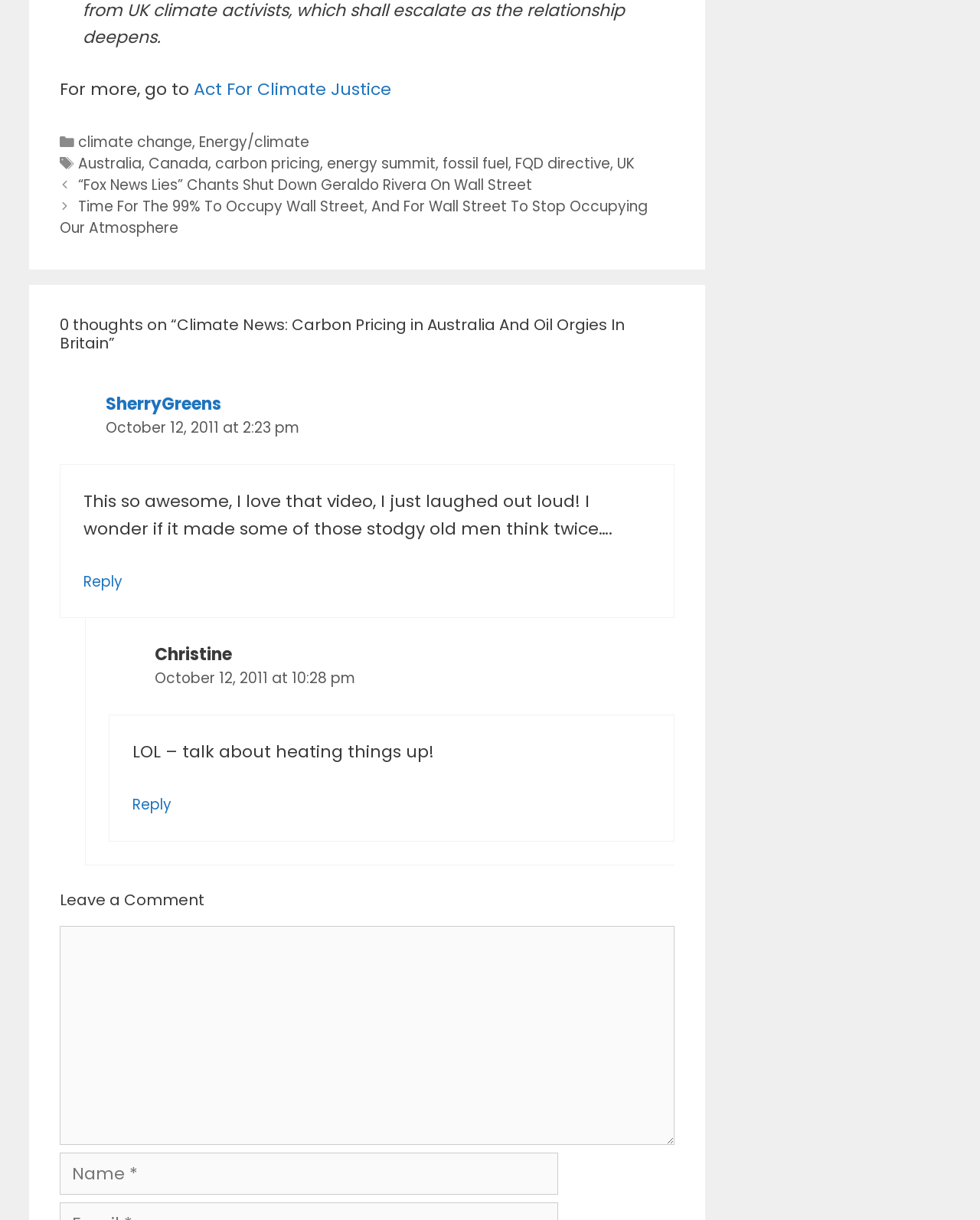Determine the bounding box for the described UI element: "Reply".

[0.135, 0.651, 0.175, 0.668]